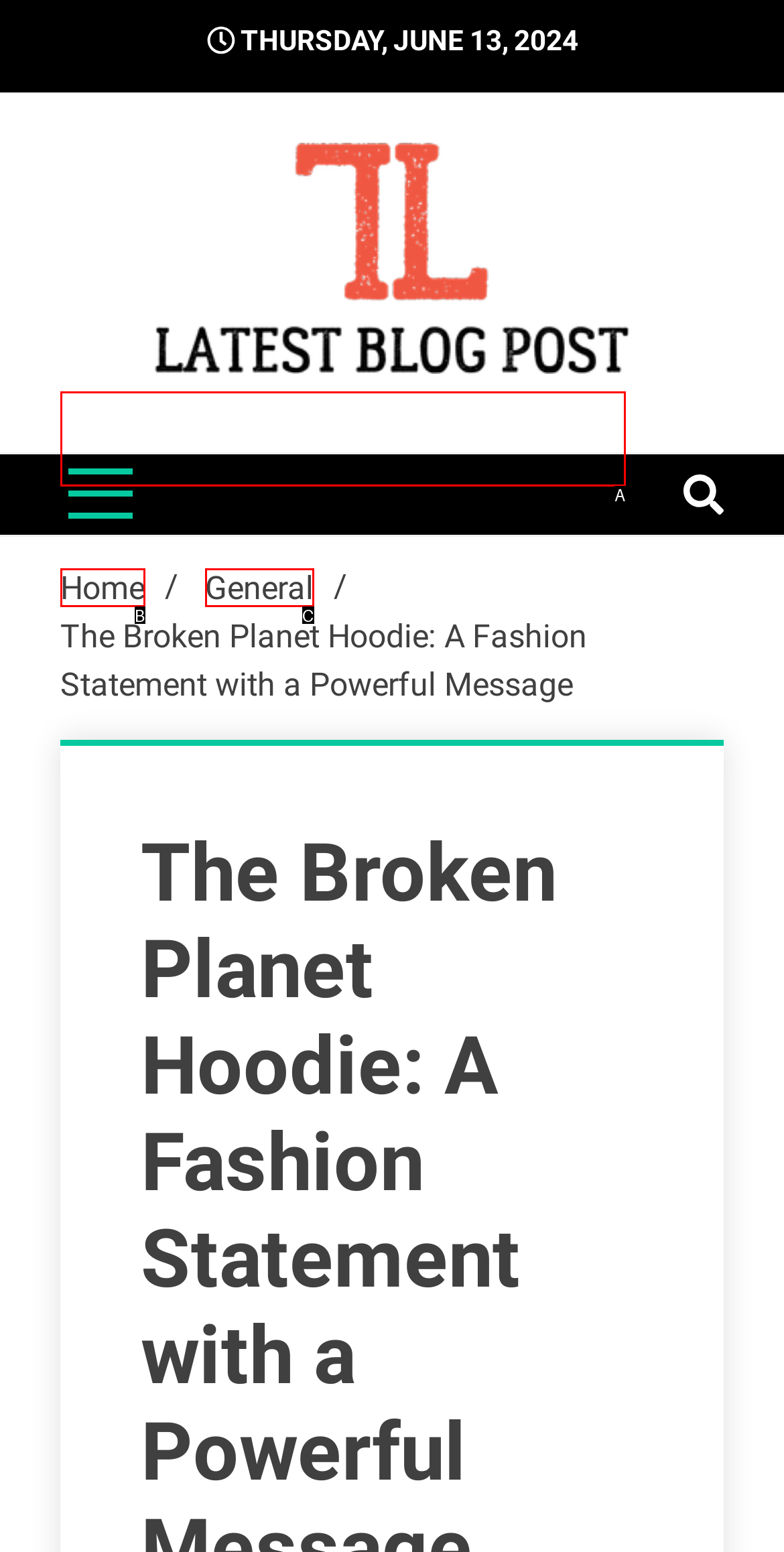Identify which HTML element matches the description: General. Answer with the correct option's letter.

C